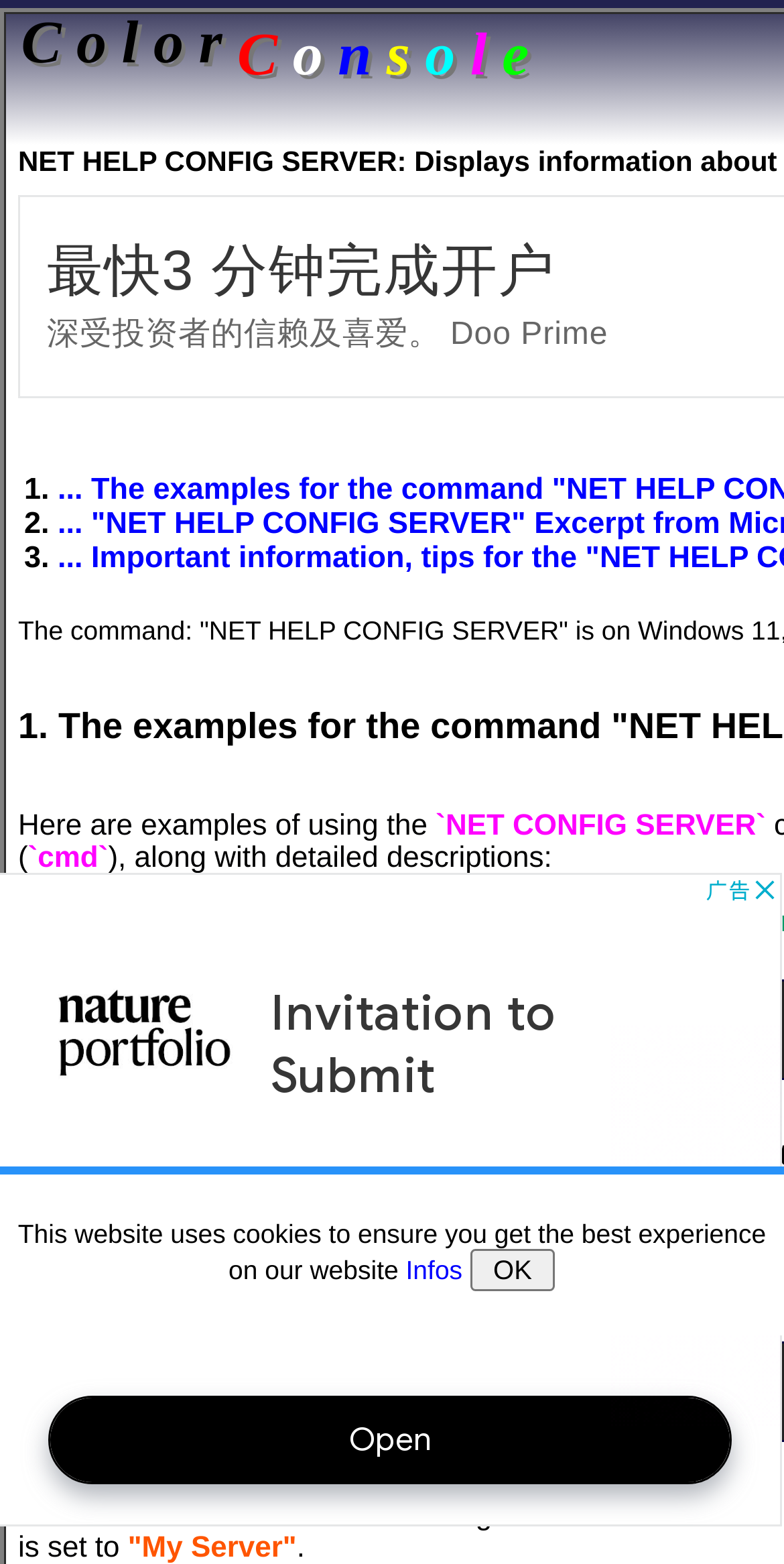Determine the title of the webpage and give its text content.

NET HELP CONFIG SERVER: Displays information about the configuration of the Server service.